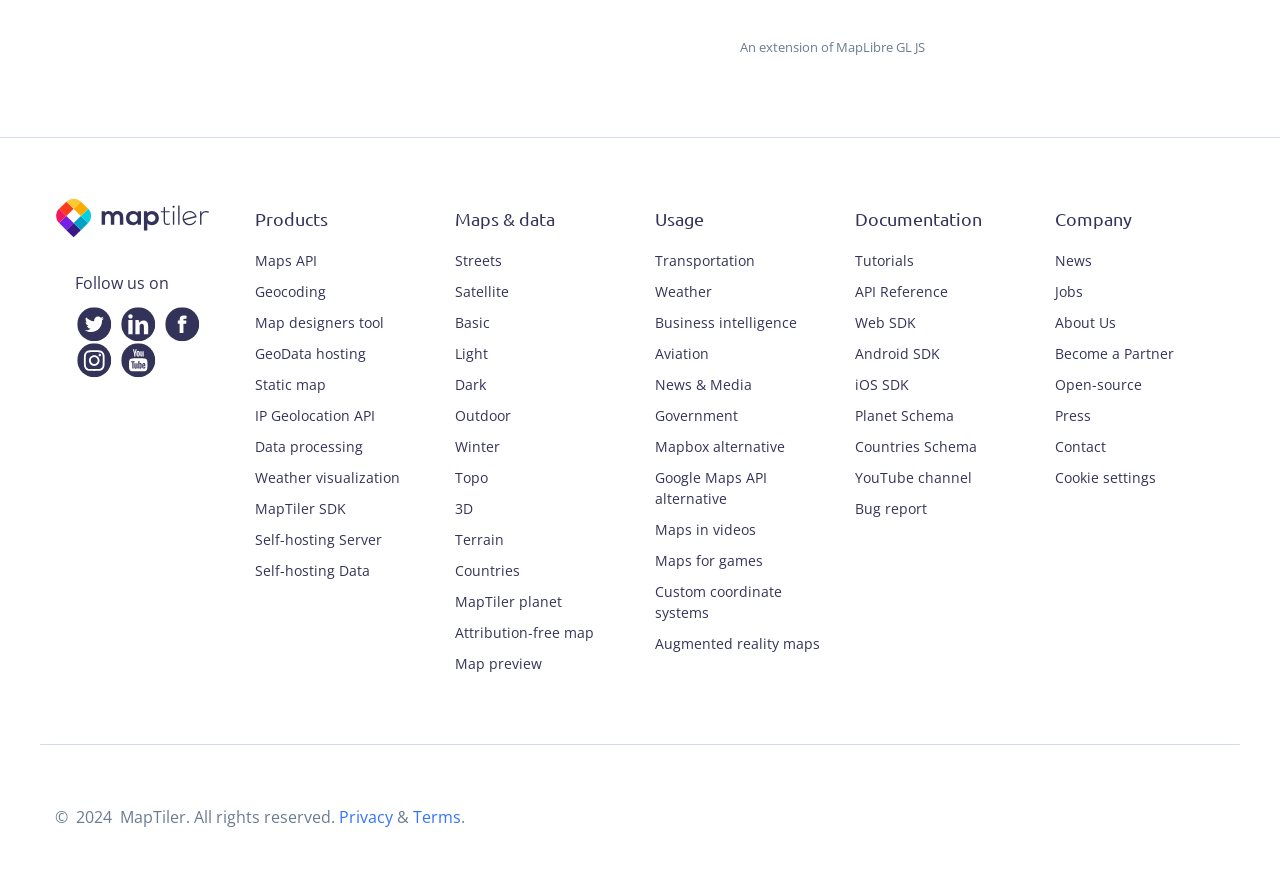Give a short answer using one word or phrase for the question:
What is the company's policy on open-source?

Open-source